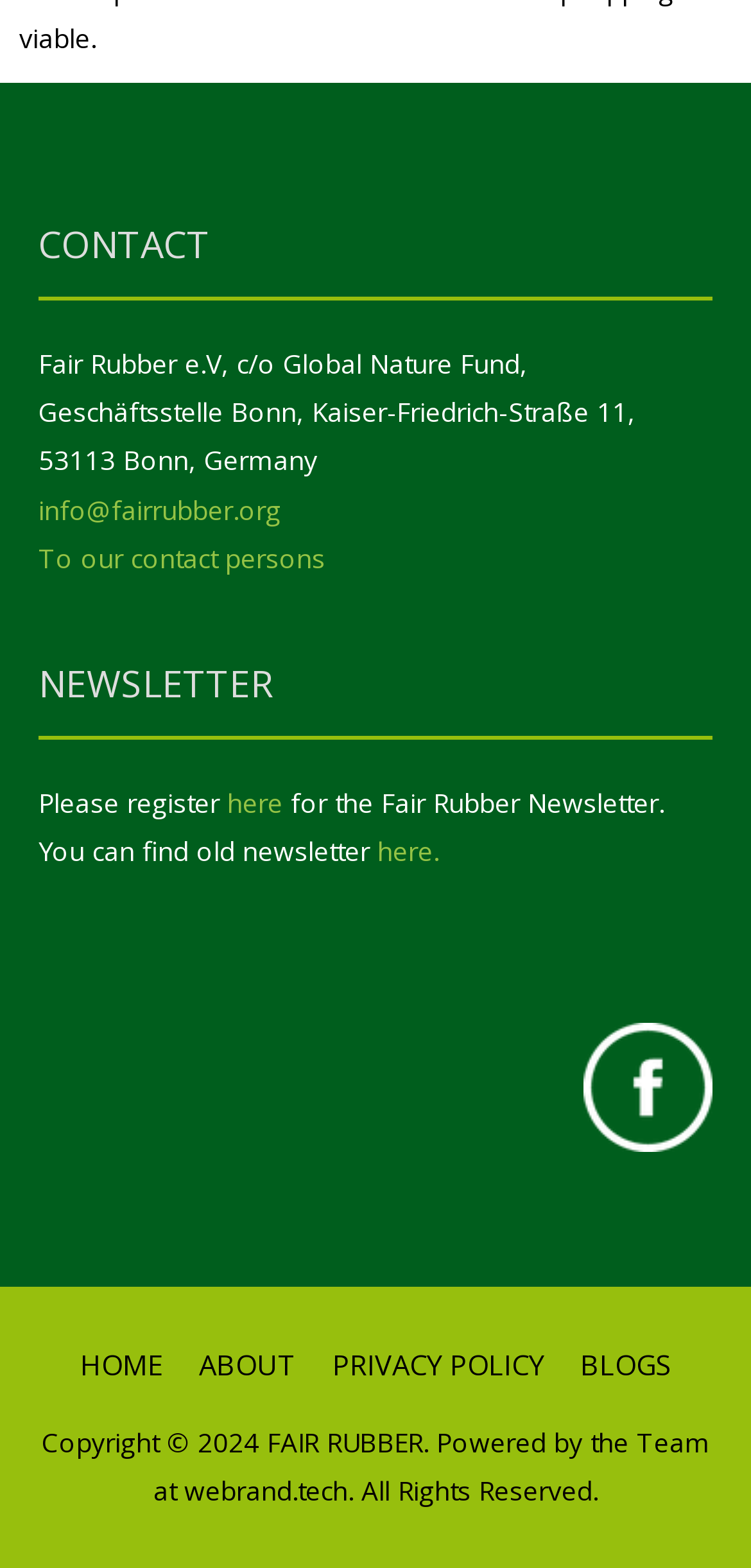Please determine the bounding box coordinates of the element to click in order to execute the following instruction: "Navigate to Footer Navigation". The coordinates should be four float numbers between 0 and 1, specified as [left, top, right, bottom].

None